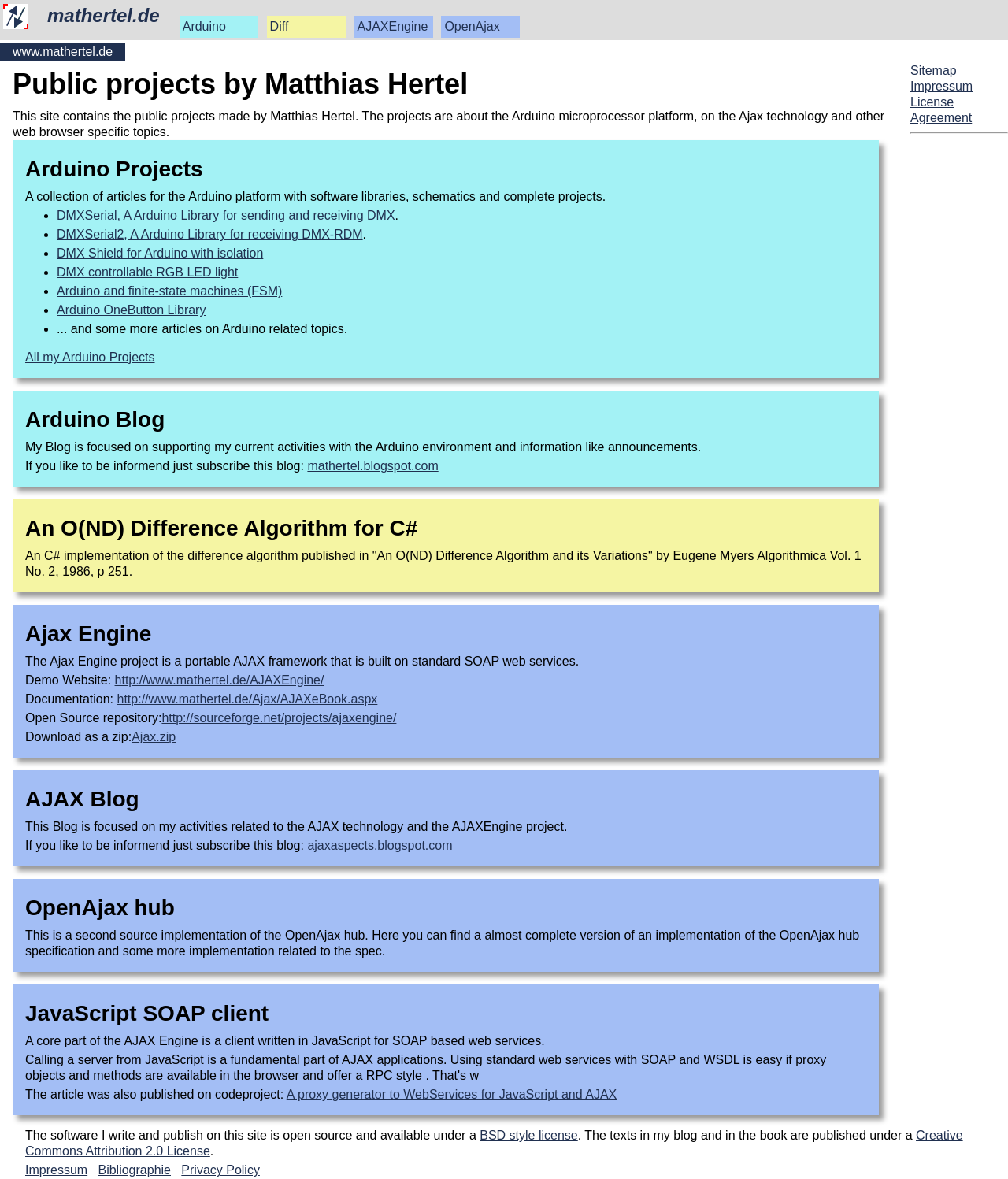Please identify the bounding box coordinates of the area that needs to be clicked to fulfill the following instruction: "check License Agreement."

[0.903, 0.081, 0.964, 0.106]